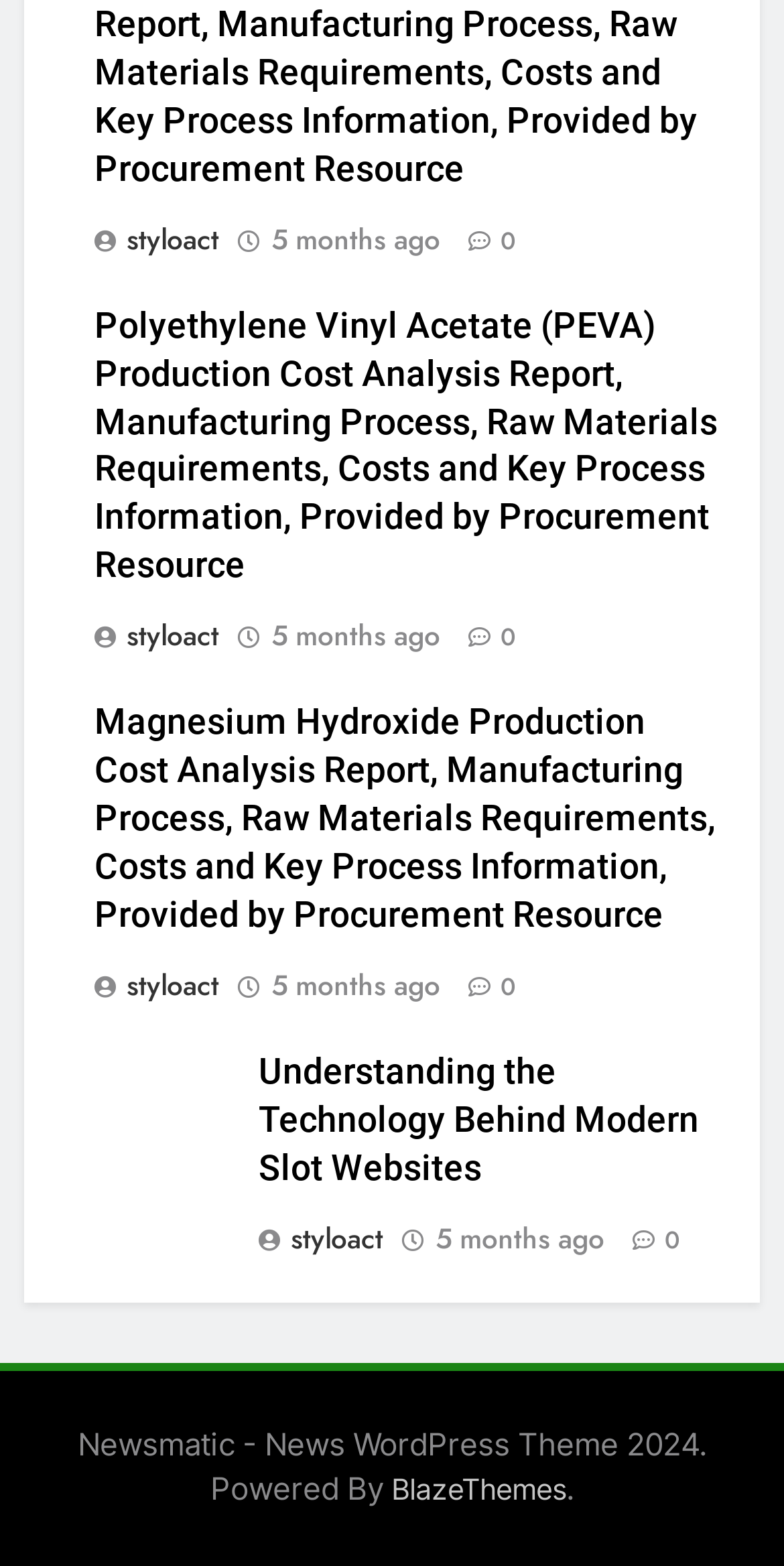Determine the bounding box coordinates of the element that should be clicked to execute the following command: "Visit the website of BlazeThemes".

[0.499, 0.94, 0.722, 0.962]